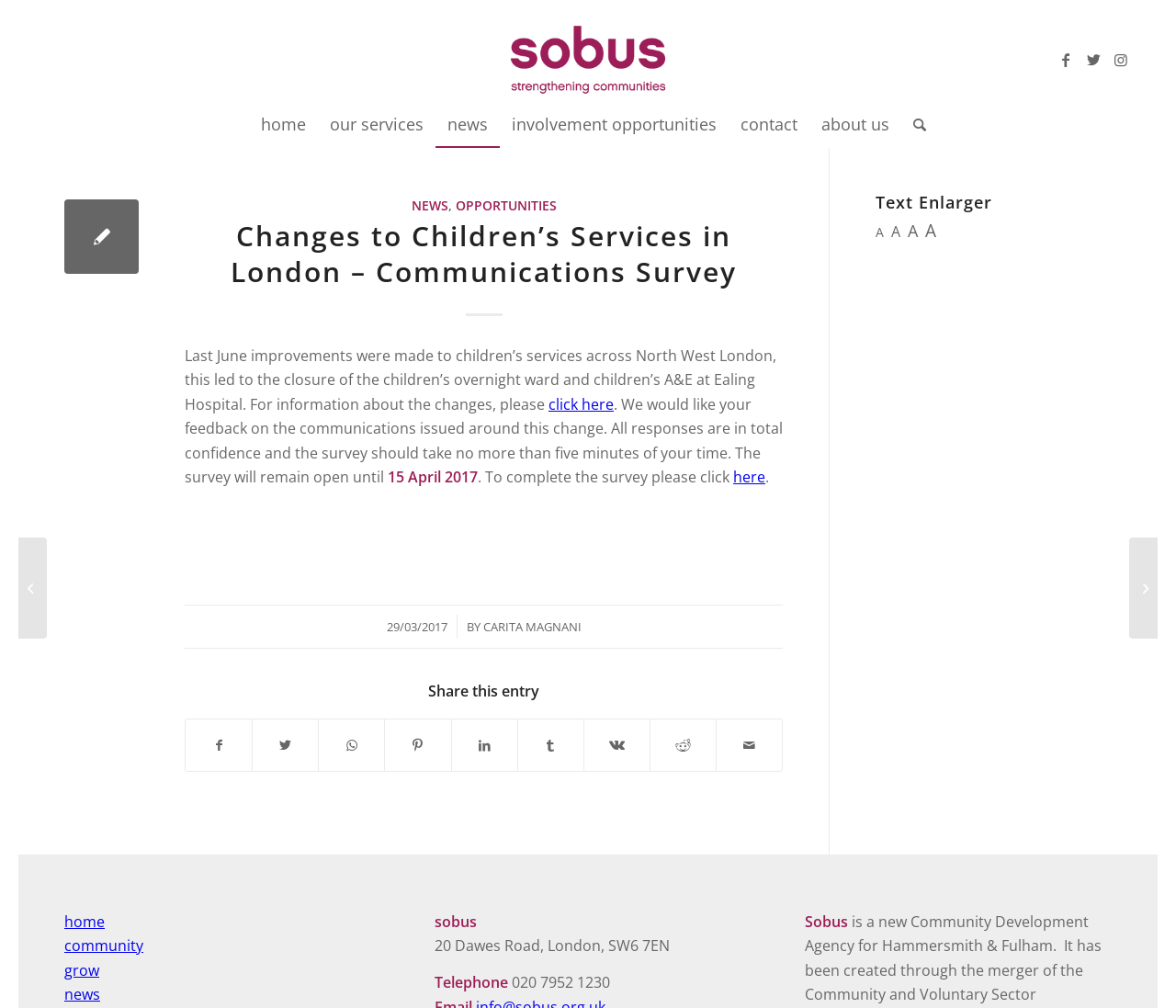Bounding box coordinates are specified in the format (top-left x, top-left y, bottom-right x, bottom-right y). All values are floating point numbers bounded between 0 and 1. Please provide the bounding box coordinate of the region this sentence describes: Instagram

[0.942, 0.046, 0.965, 0.073]